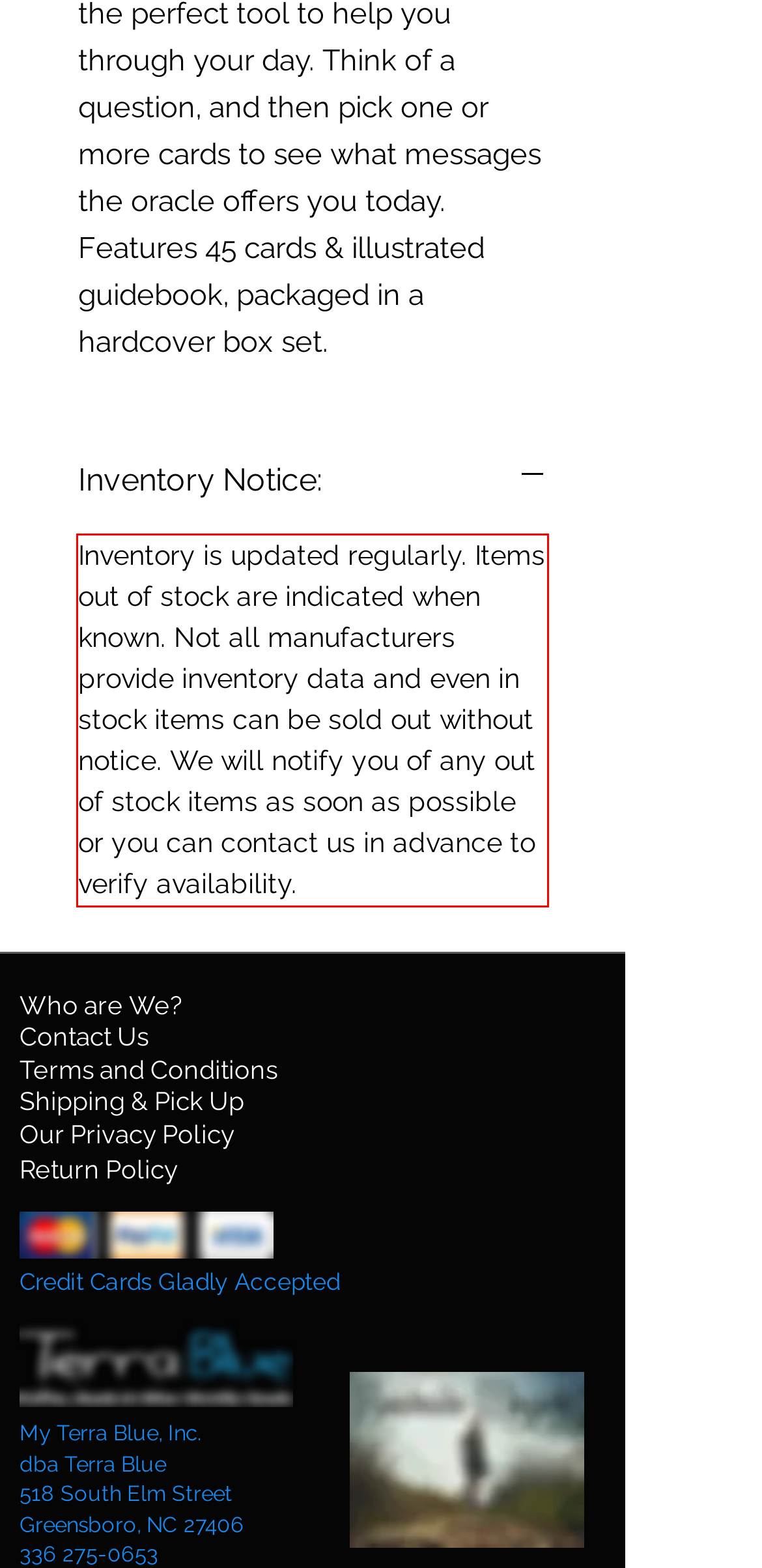Please perform OCR on the text content within the red bounding box that is highlighted in the provided webpage screenshot.

Inventory is updated regularly. Items out of stock are indicated when known. Not all manufacturers provide inventory data and even in stock items can be sold out without notice. We will notify you of any out of stock items as soon as possible or you can contact us in advance to verify availability.